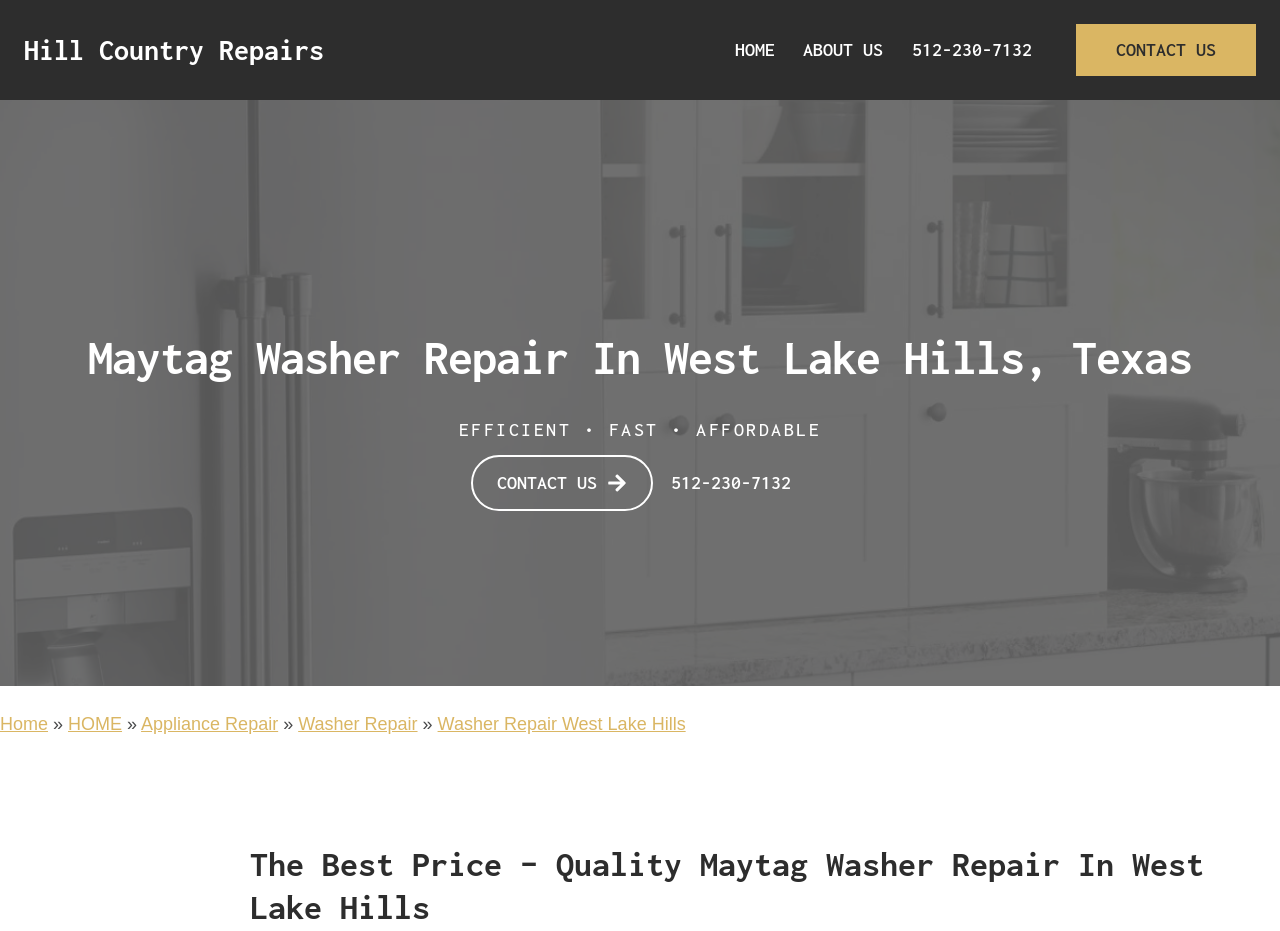Provide the bounding box coordinates of the UI element this sentence describes: "Appliance Repair".

[0.11, 0.767, 0.217, 0.788]